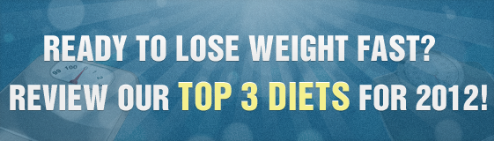Give a thorough caption of the image, focusing on all visible elements.

The image promotes weight loss with the bold text "READY TO LOSE WEIGHT FAST? REVIEW OUR TOP 3 DIETS FOR 2012!" set against a dynamic background featuring a scale, suggesting a focus on effective dieting strategies. This captivating banner invites readers to explore recommended dieting options for weight loss in 2012, tapping into the desire for quick and successful results in their fitness journey.